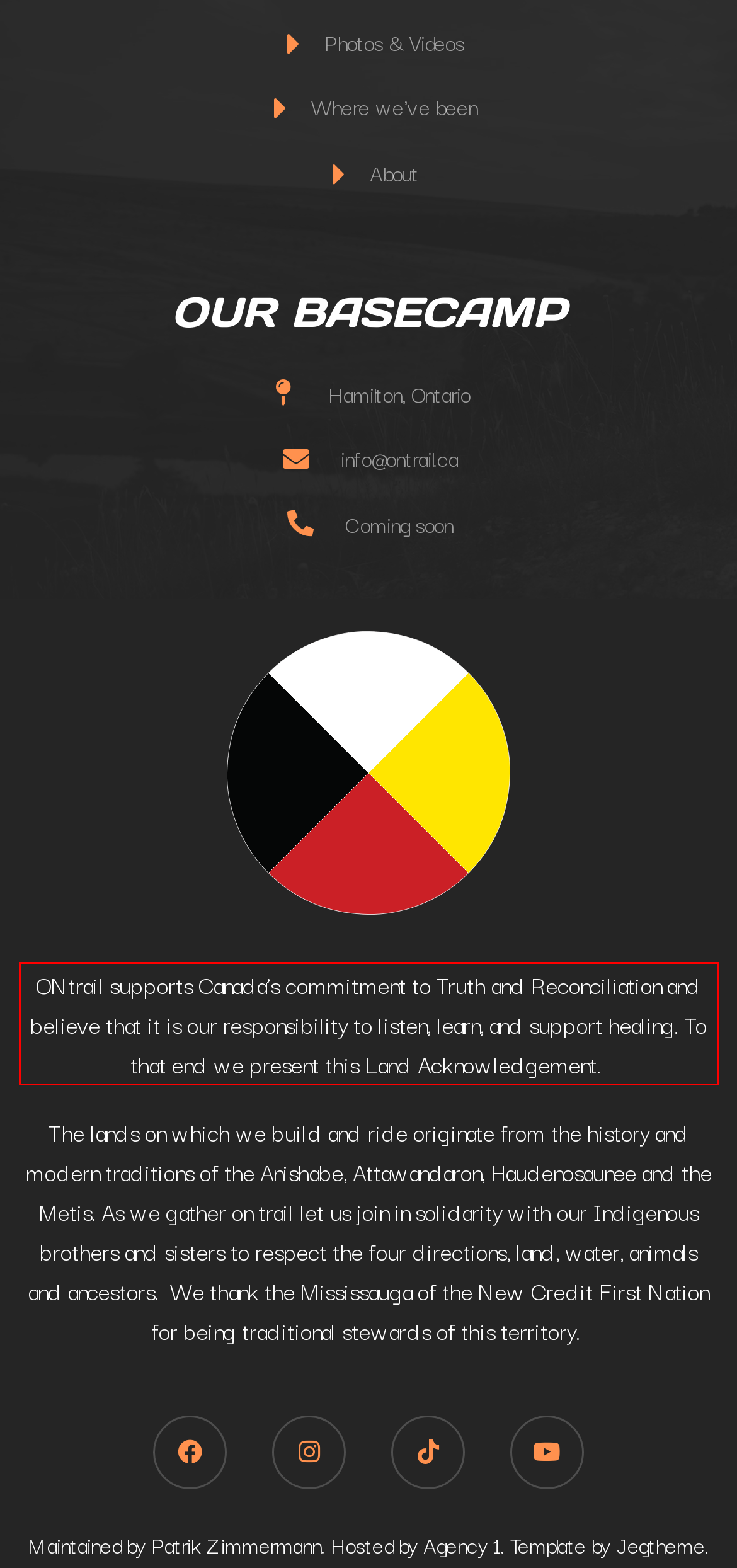You are presented with a webpage screenshot featuring a red bounding box. Perform OCR on the text inside the red bounding box and extract the content.

ONtrail supports Canada’s commitment to Truth and Reconciliation and believe that it is our responsibility to listen, learn, and support healing. To that end we present this Land Acknowledgement.